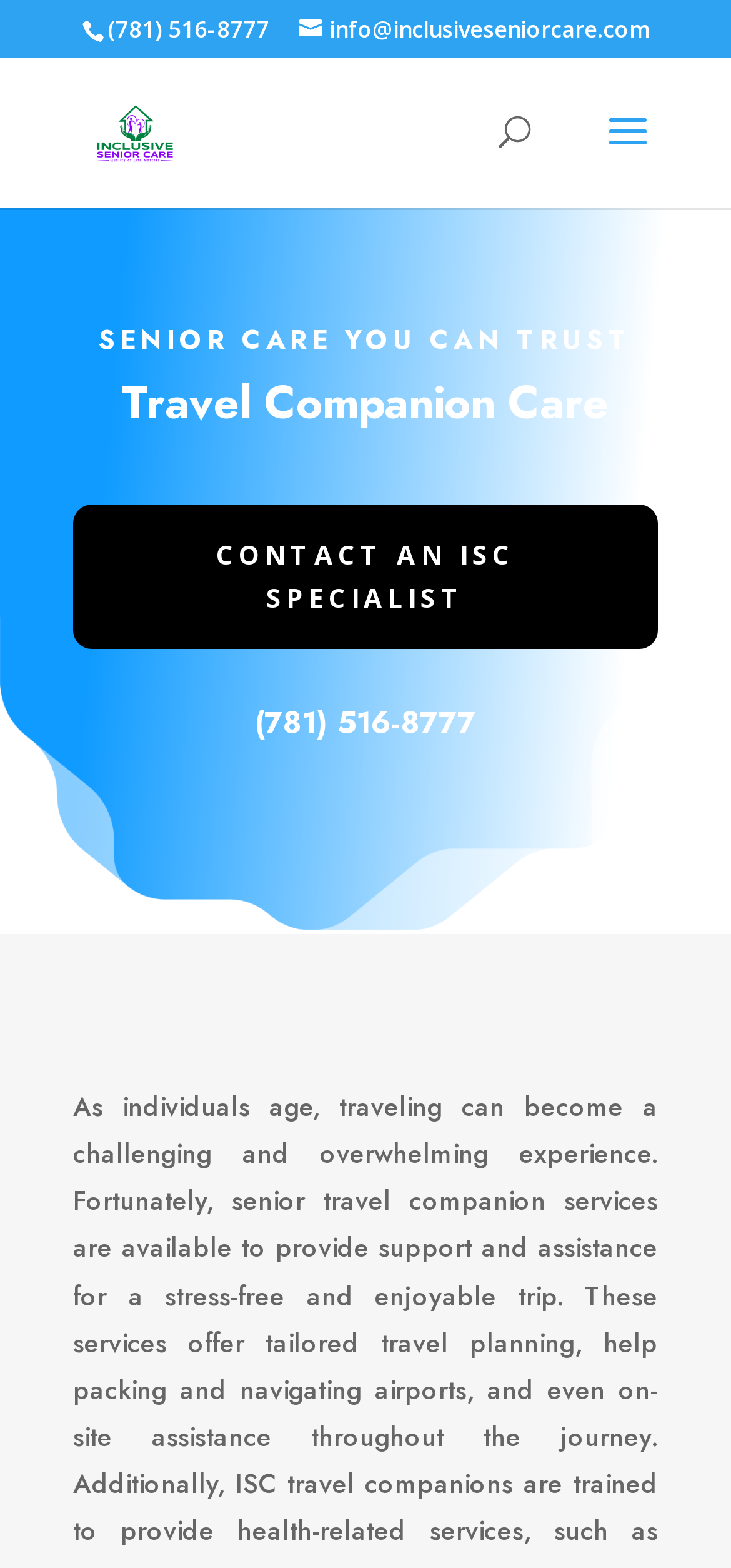Can you locate the main headline on this webpage and provide its text content?

Travel Companion Care